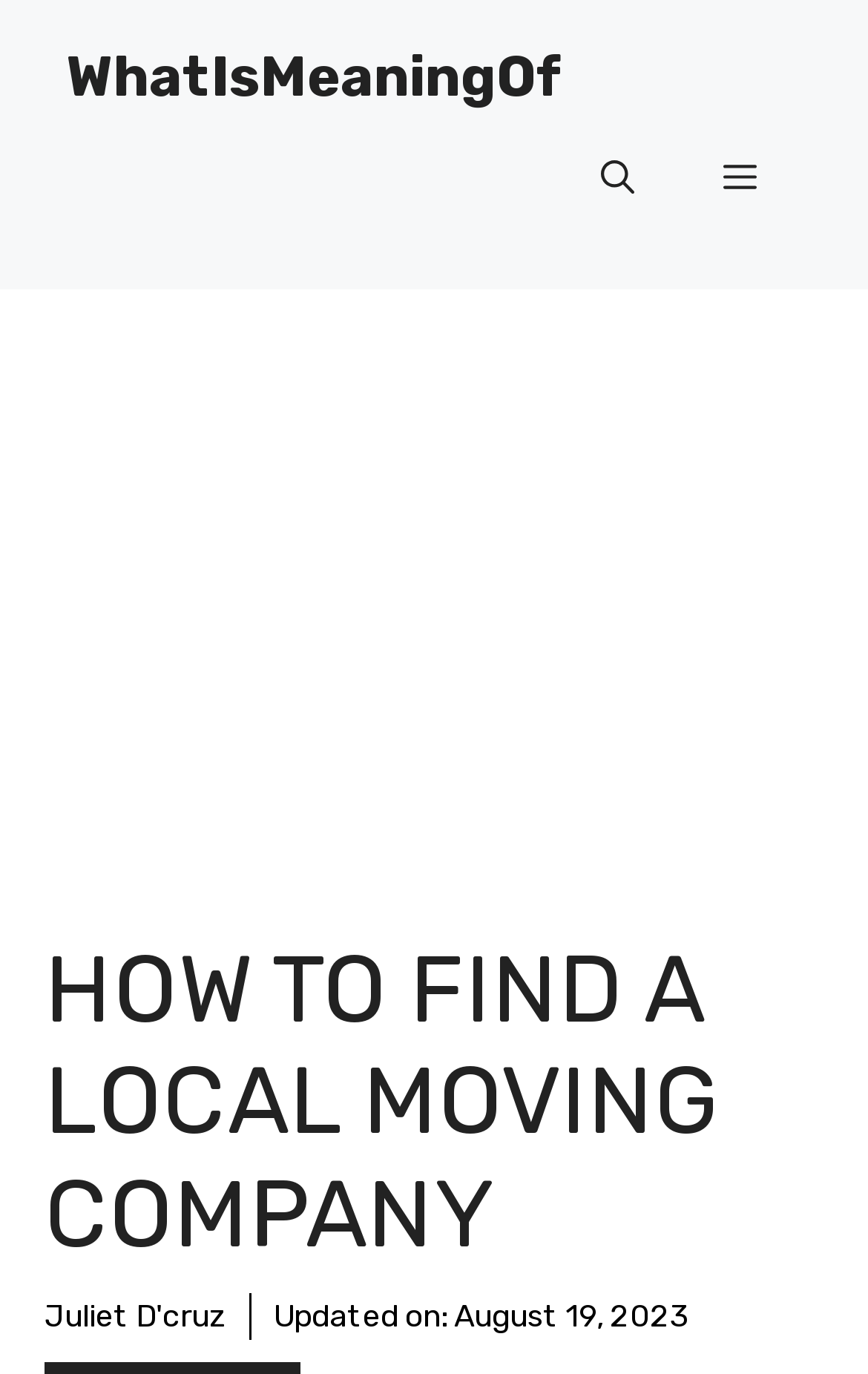Generate a thorough caption detailing the webpage content.

The webpage appears to be an article or guide about finding a local moving company. At the top of the page, there is a banner that spans the entire width, taking up about 21% of the page's height. Within the banner, there are two links: "WhatIsMeaningOf" on the left side and a navigation menu on the right side, which includes a search button and a menu button that can be expanded to reveal more options.

Below the banner, there is a prominent heading that reads "HOW TO FIND A LOCAL MOVING COMPANY", taking up about 25% of the page's width and positioned near the top center of the page.

Further down, there is a section that includes a link to the author's name, "Juliet D'cruz", positioned on the left side, followed by a static text "Updated on:" and a time element that displays the date "August 19, 2023". This section is located near the bottom of the page.

The webpage seems to be providing information and guidance on finding a local moving company, as hinted by the meta description, which mentions people planning to move in 2021.